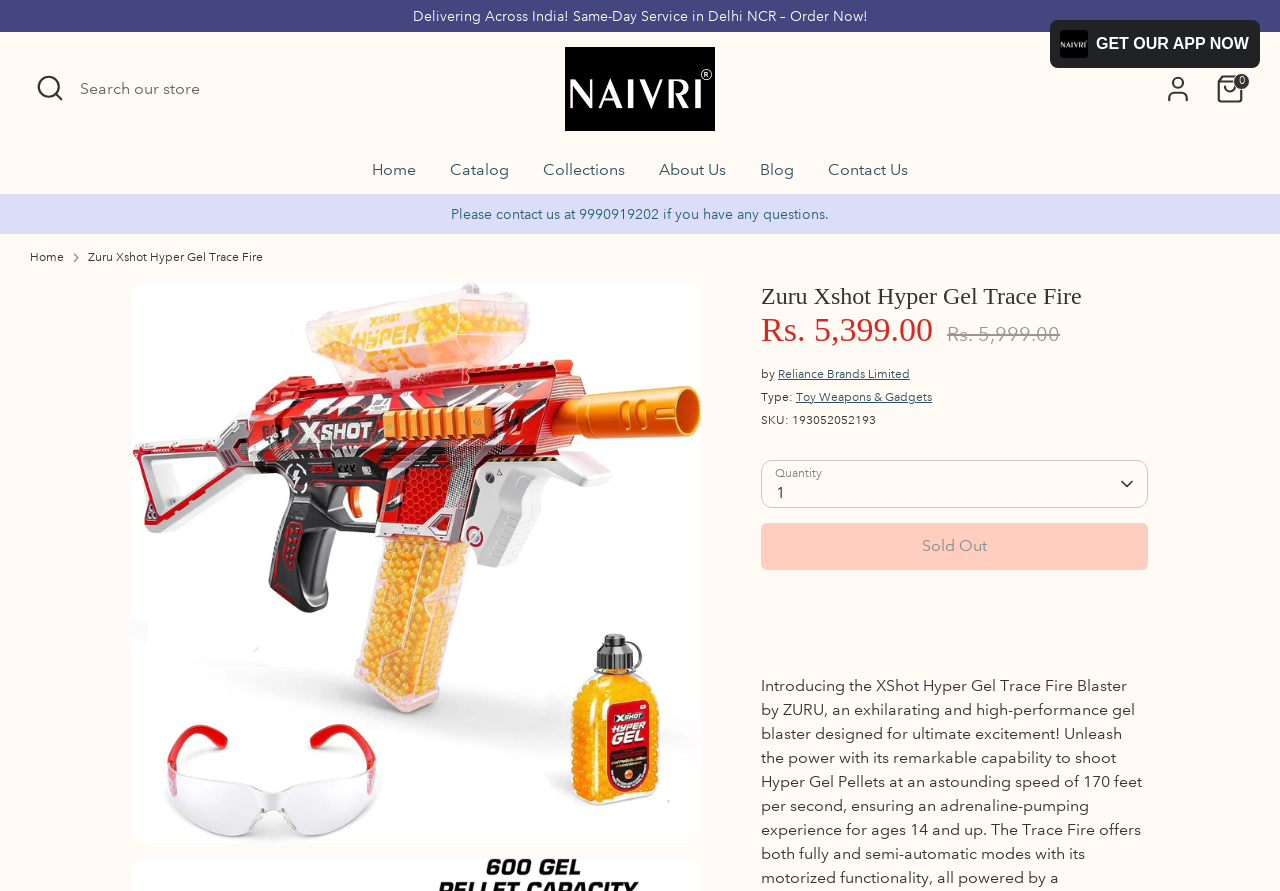Identify the bounding box coordinates of the HTML element based on this description: "February 2010".

None